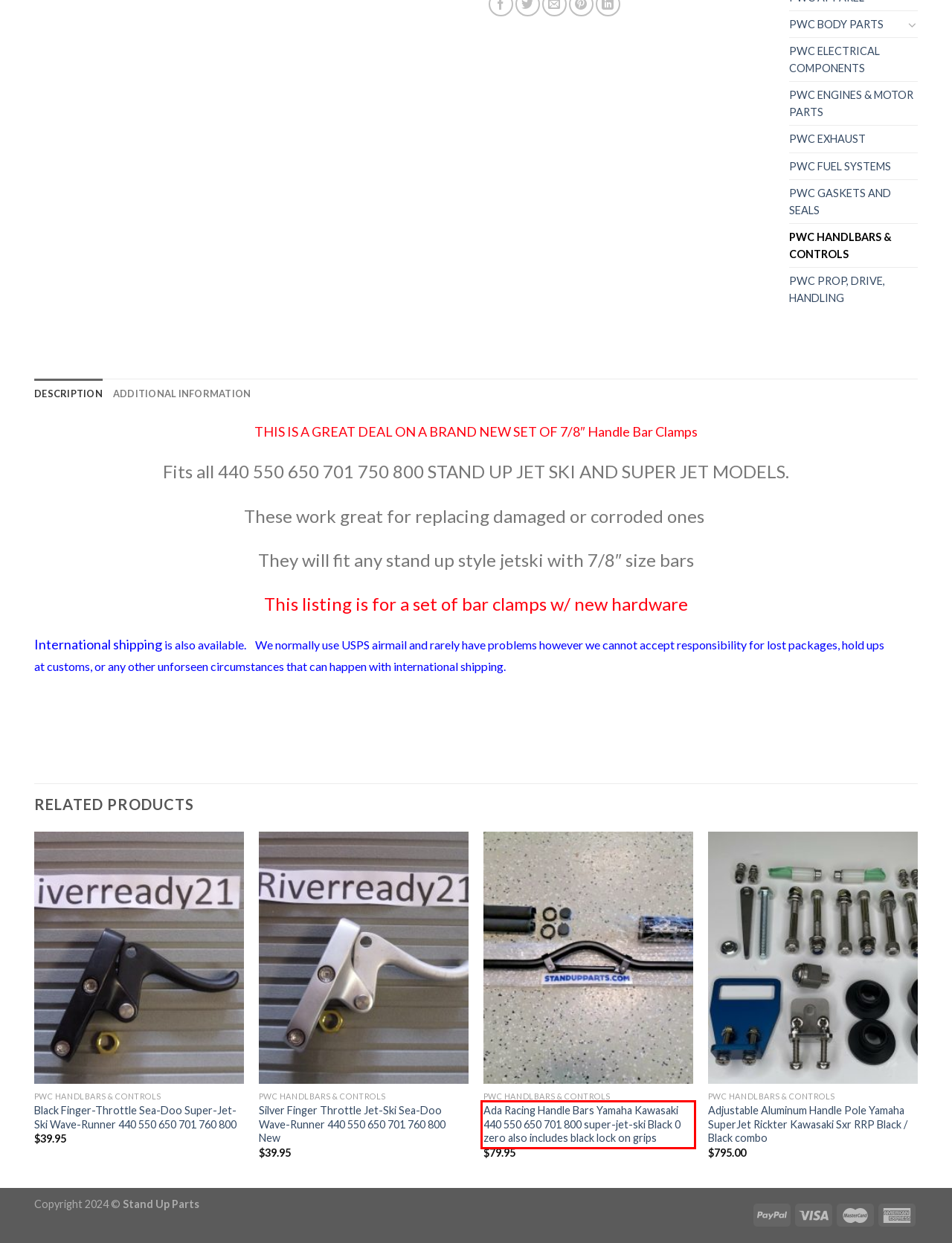Please extract the text content from the UI element enclosed by the red rectangle in the screenshot.

Ada Racing Handle Bars Yamaha Kawasaki 440 550 650 701 800 super-jet-ski Black 0 zero also includes black lock on grips